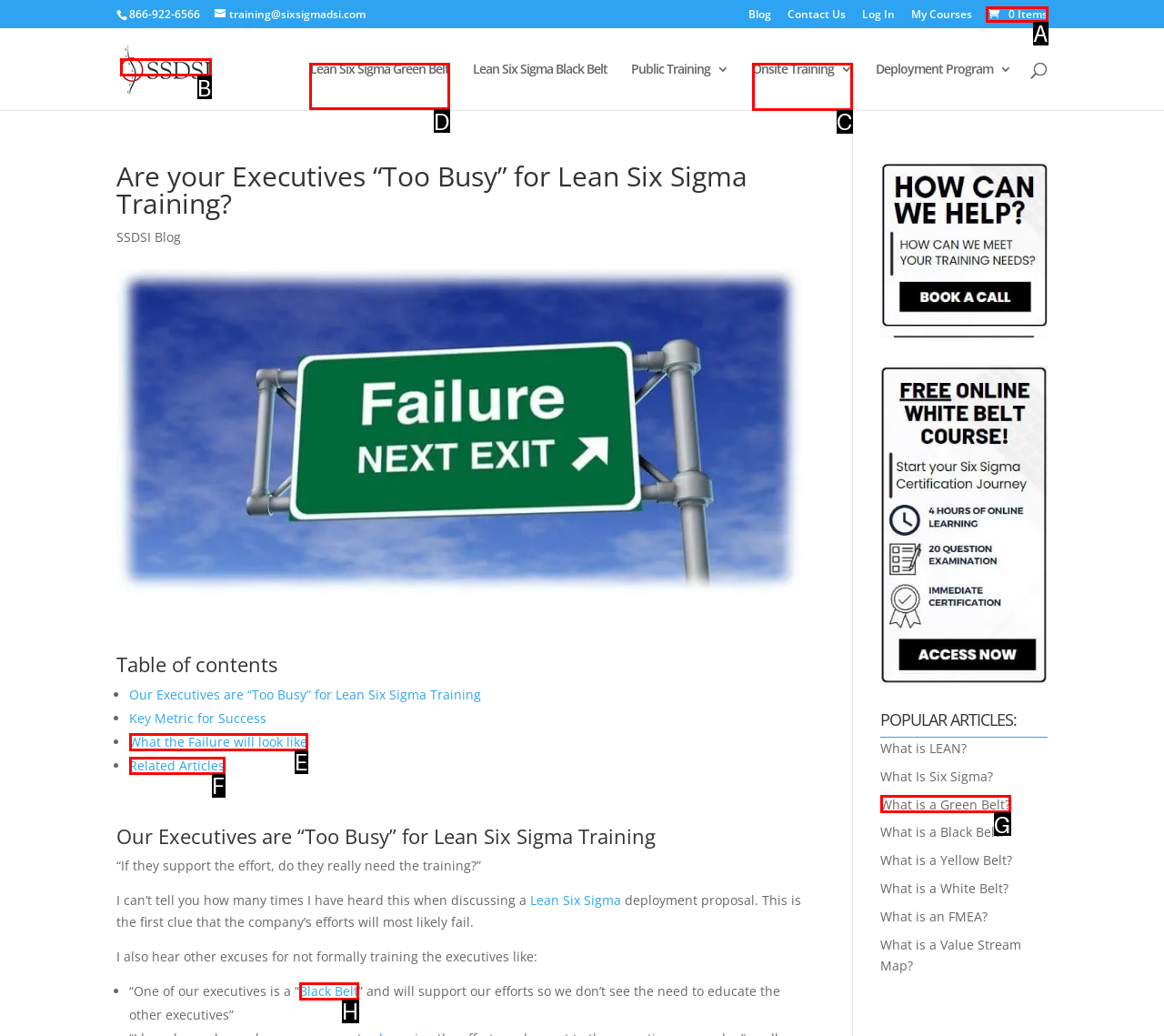Identify the HTML element to select in order to accomplish the following task: Learn about Lean Six Sigma Green Belt
Reply with the letter of the chosen option from the given choices directly.

D